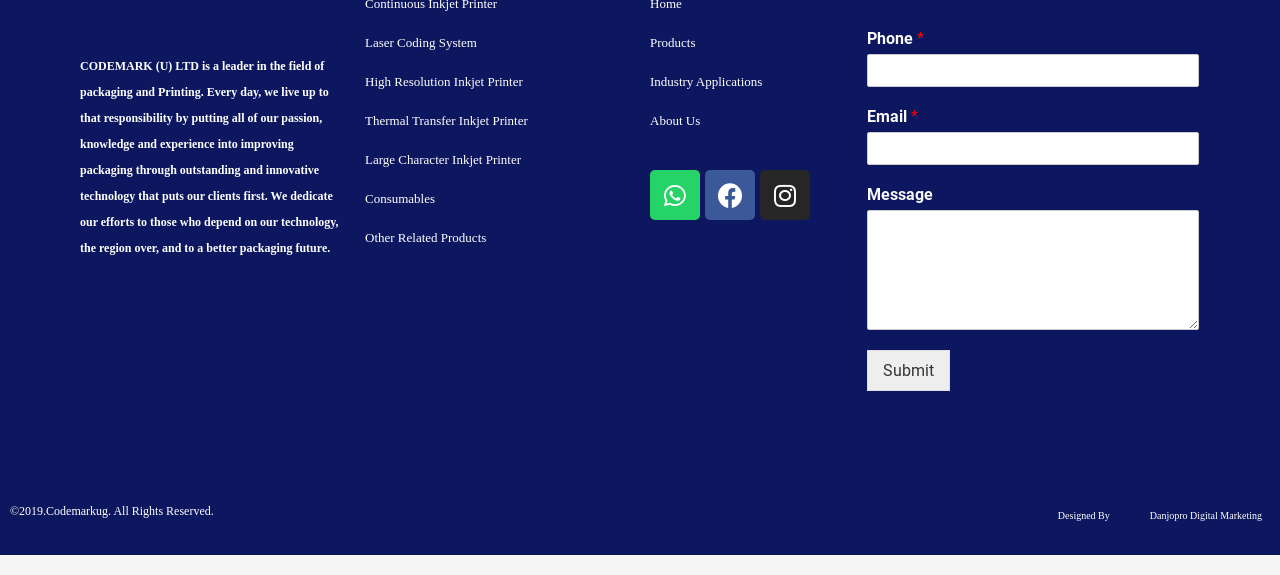Please find the bounding box coordinates of the element that you should click to achieve the following instruction: "Apply for a program". The coordinates should be presented as four float numbers between 0 and 1: [left, top, right, bottom].

None